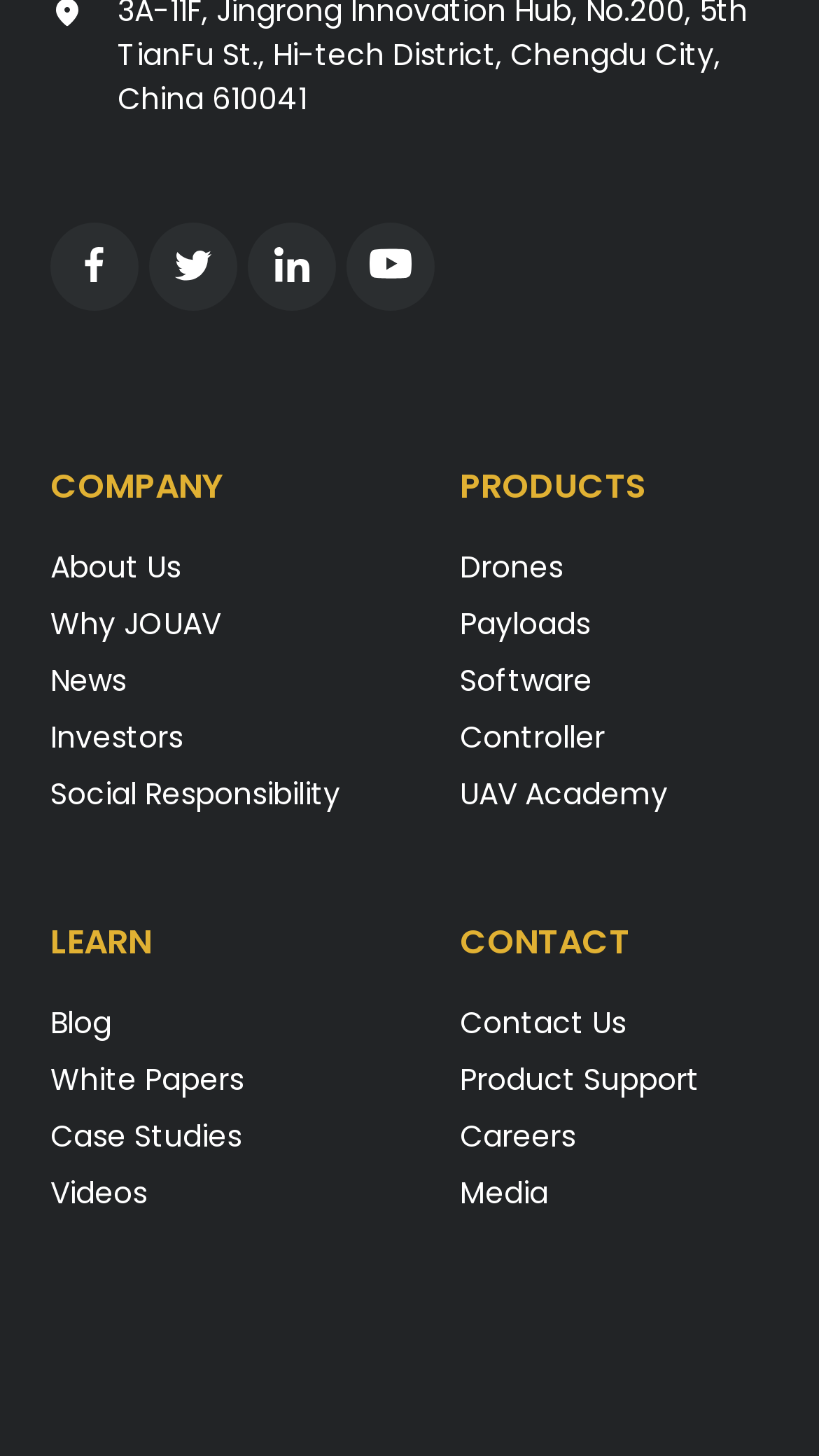Locate the bounding box of the UI element described in the following text: "Product Support".

[0.562, 0.726, 0.854, 0.757]